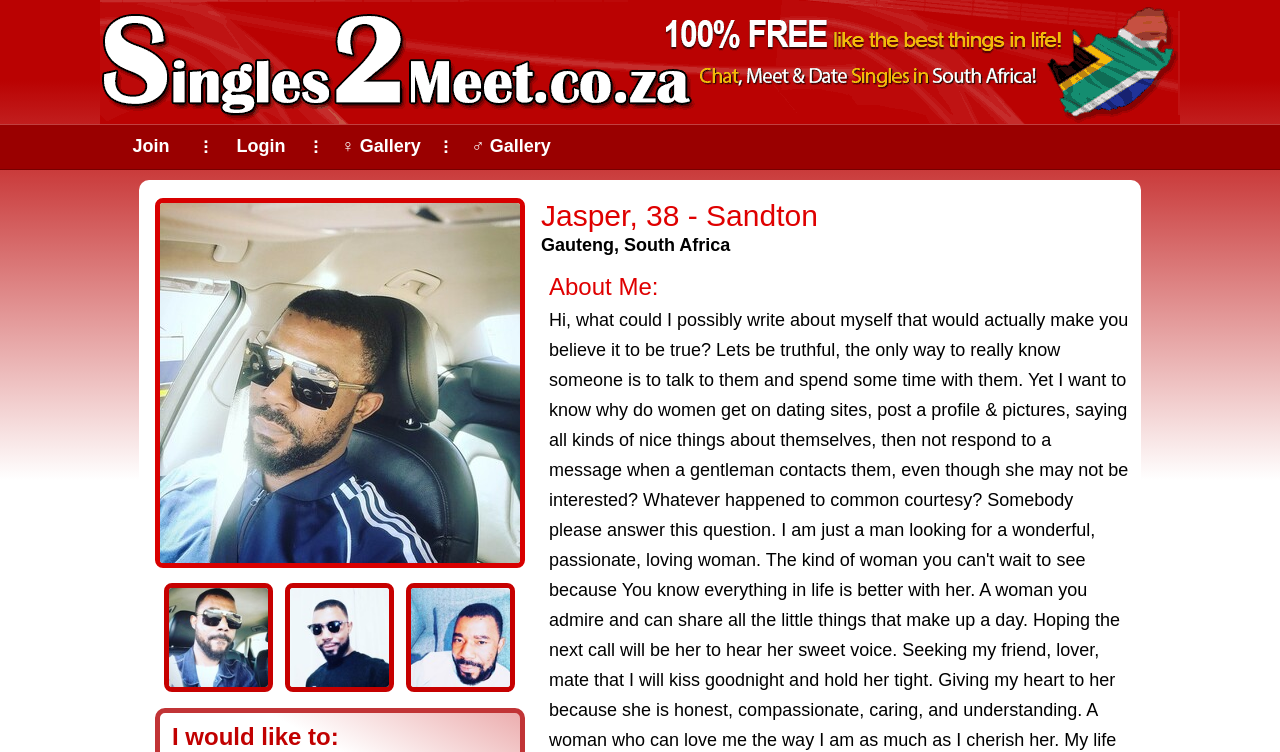Bounding box coordinates are specified in the format (top-left x, top-left y, bottom-right x, bottom-right y). All values are floating point numbers bounded between 0 and 1. Please provide the bounding box coordinate of the region this sentence describes: Join

[0.078, 0.174, 0.158, 0.21]